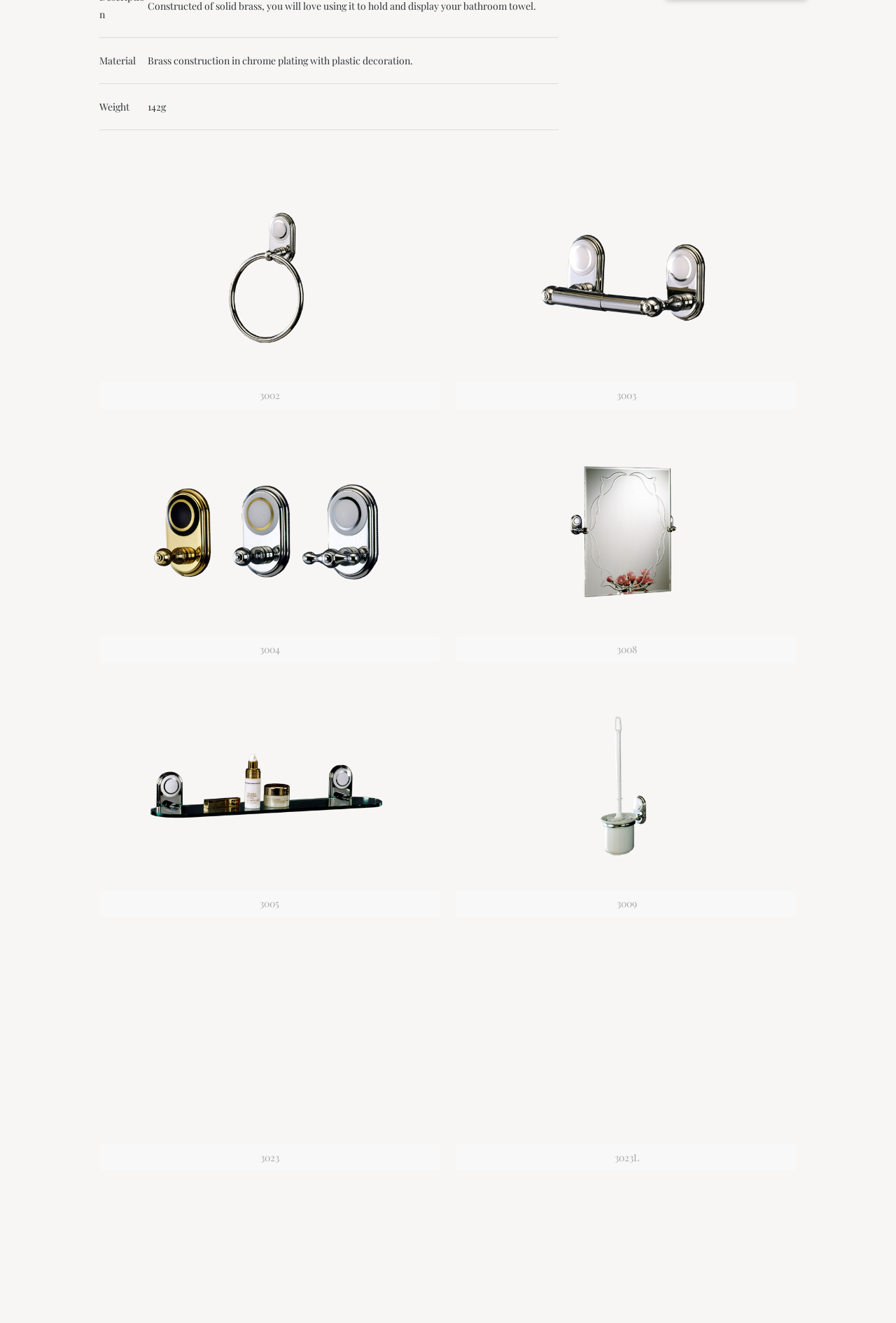How many links are there in the third product?
Using the information presented in the image, please offer a detailed response to the question.

I looked at the third product and counted the number of links, which are 'go to link' and the image link, totaling 2 links.